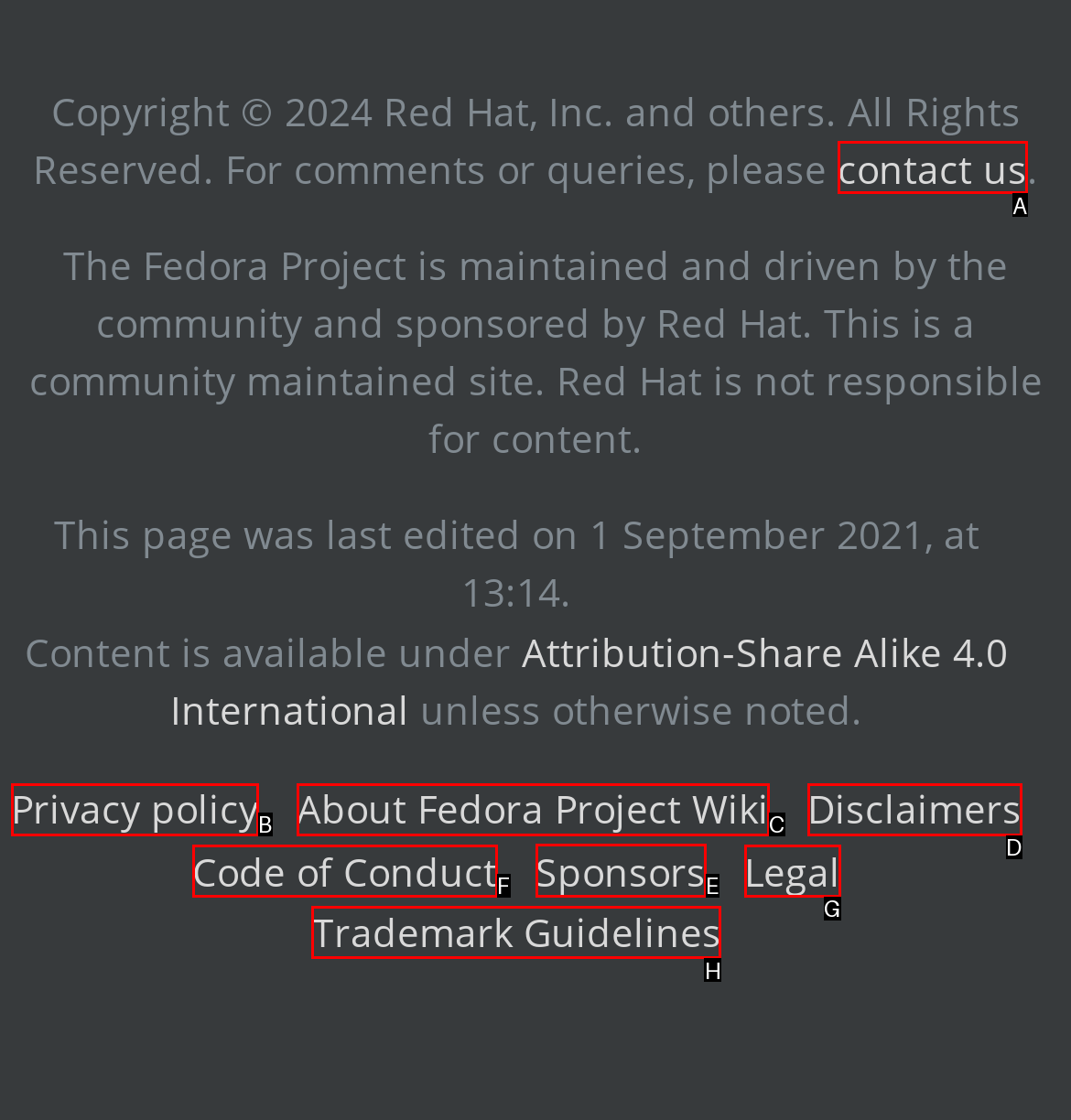Among the marked elements in the screenshot, which letter corresponds to the UI element needed for the task: Search in Consolidated Statutes and Regulations?

None